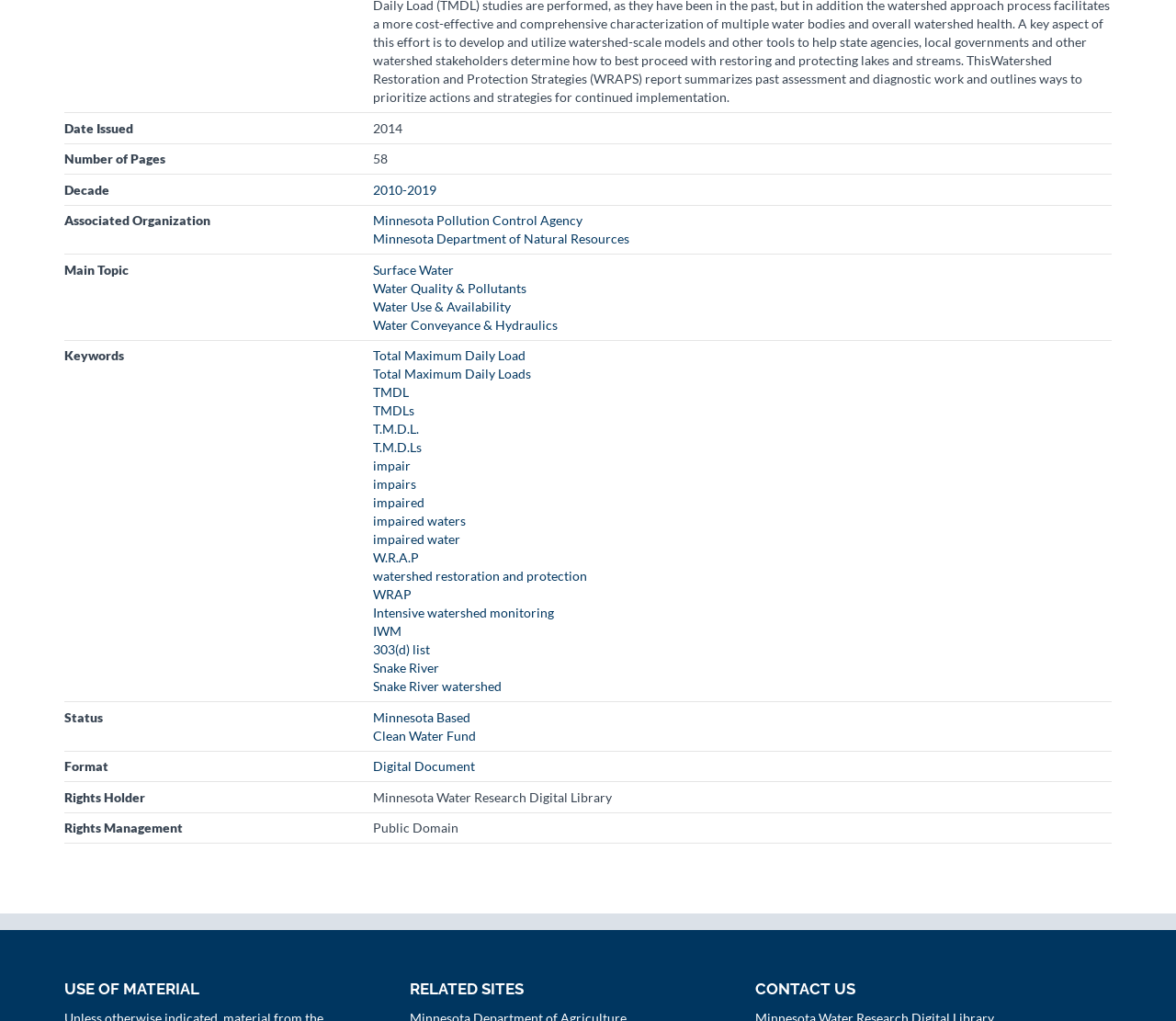Can you look at the image and give a comprehensive answer to the question:
What is the date issued?

The answer can be found in the 'Date Issued' section, where the static text '2014' is displayed.